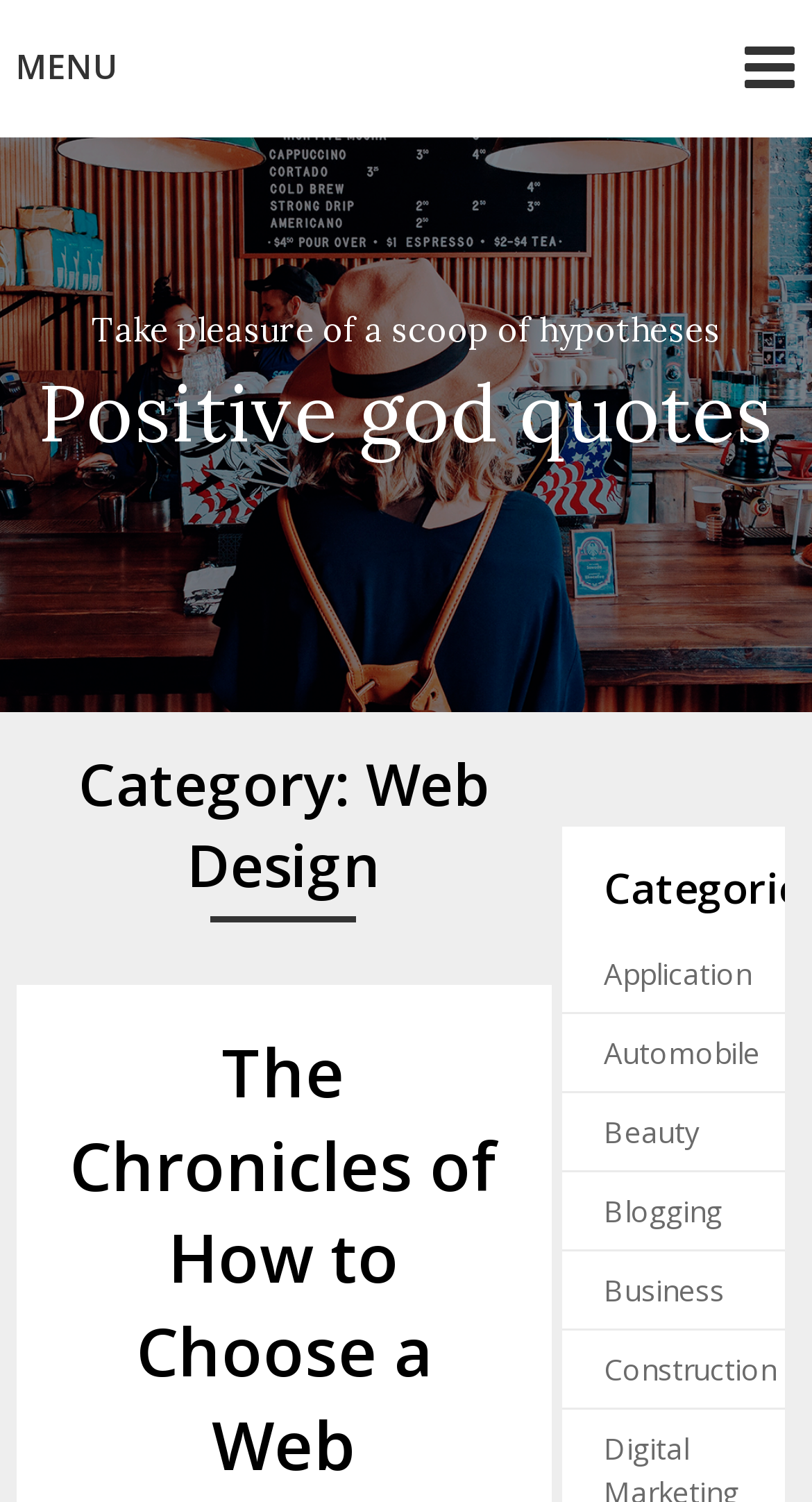Extract the heading text from the webpage.

Category: Web Design